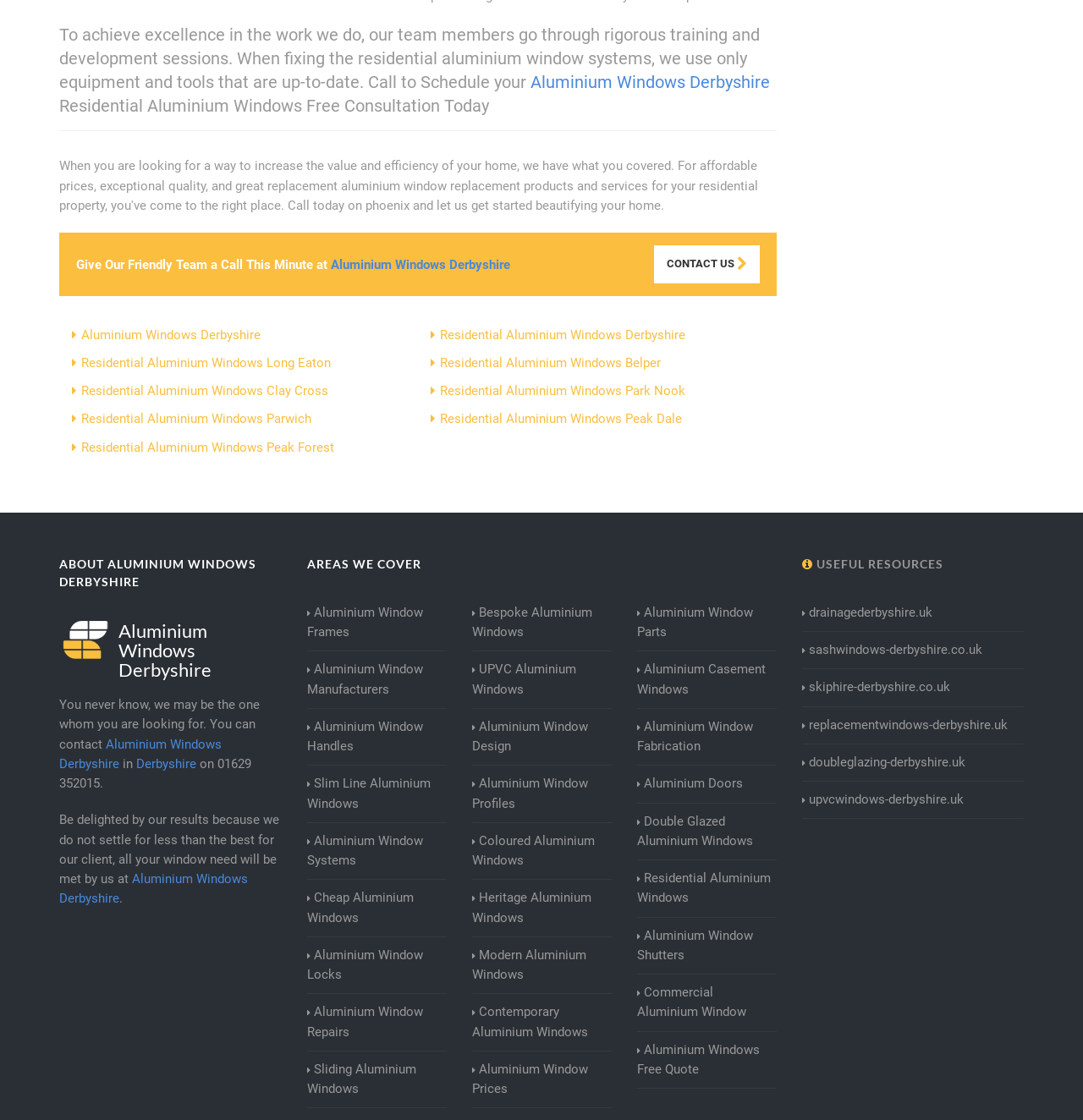Please specify the bounding box coordinates of the area that should be clicked to accomplish the following instruction: "Visit the Home Improvement section". The coordinates should consist of four float numbers between 0 and 1, i.e., [left, top, right, bottom].

None